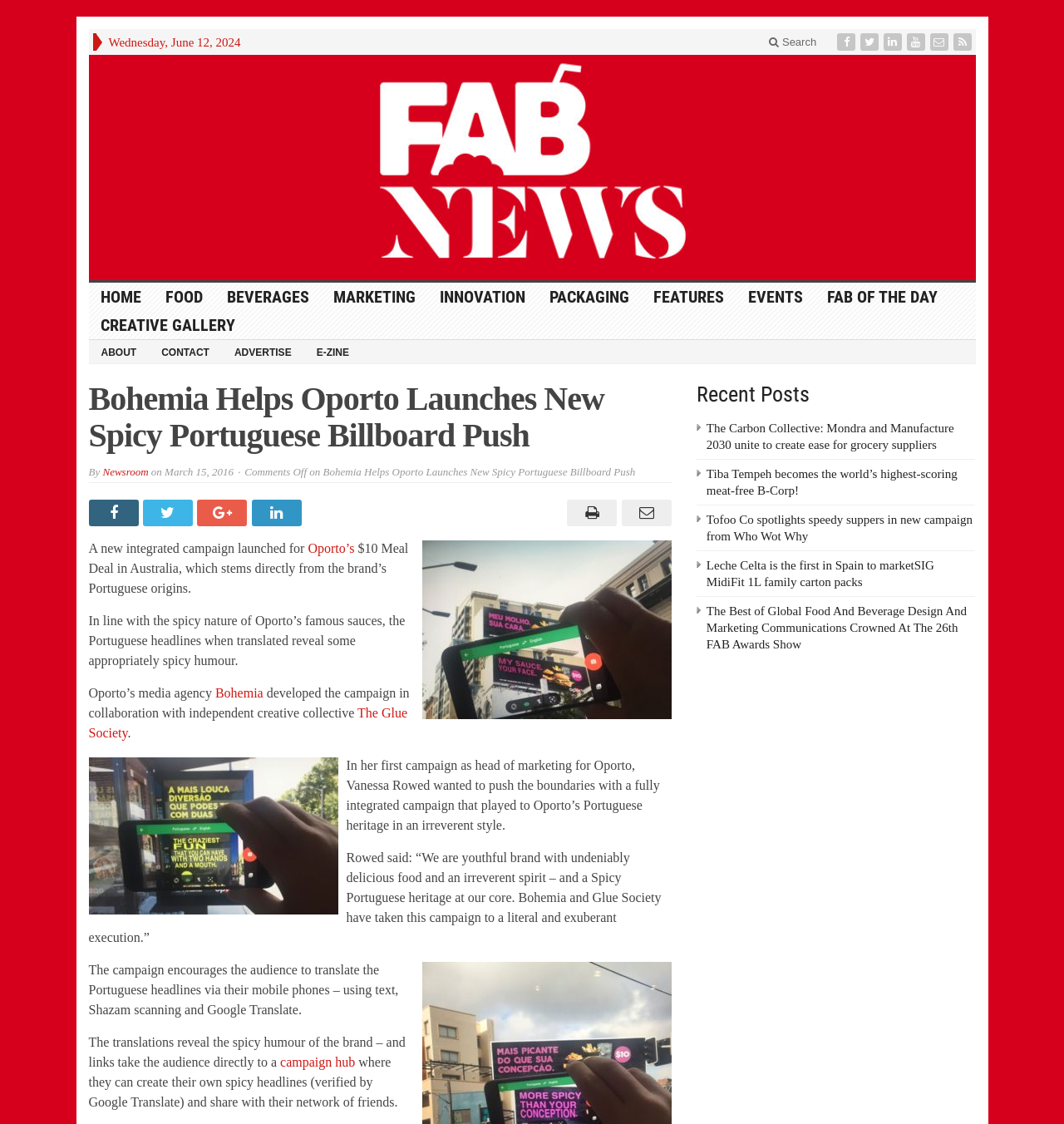Specify the bounding box coordinates of the area to click in order to execute this command: 'Search using the search icon'. The coordinates should consist of four float numbers ranging from 0 to 1, and should be formatted as [left, top, right, bottom].

[0.714, 0.029, 0.777, 0.046]